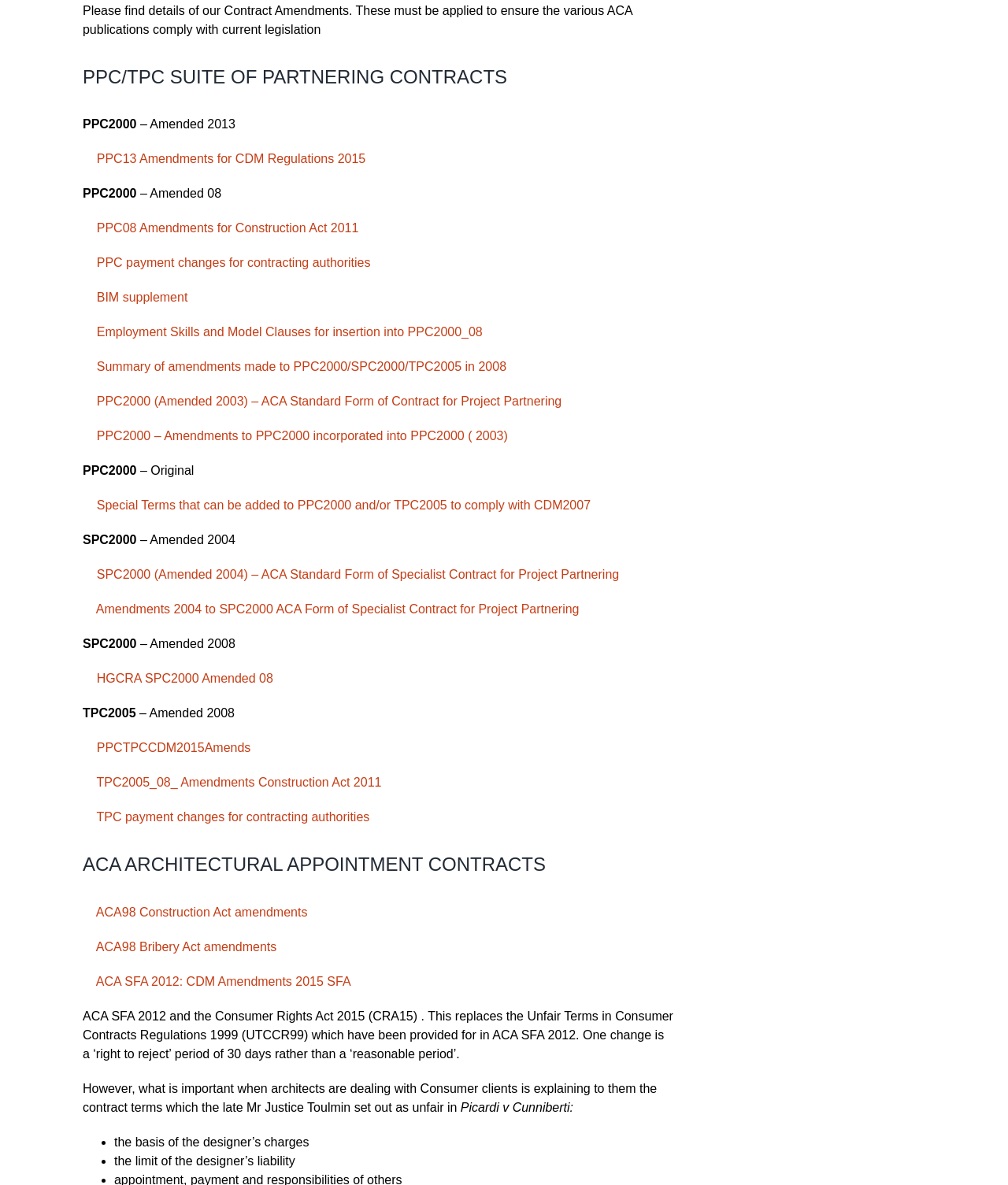From the screenshot, find the bounding box of the UI element matching this description: "Go to Top". Supply the bounding box coordinates in the form [left, top, right, bottom], each a float between 0 and 1.

[0.904, 0.402, 0.941, 0.425]